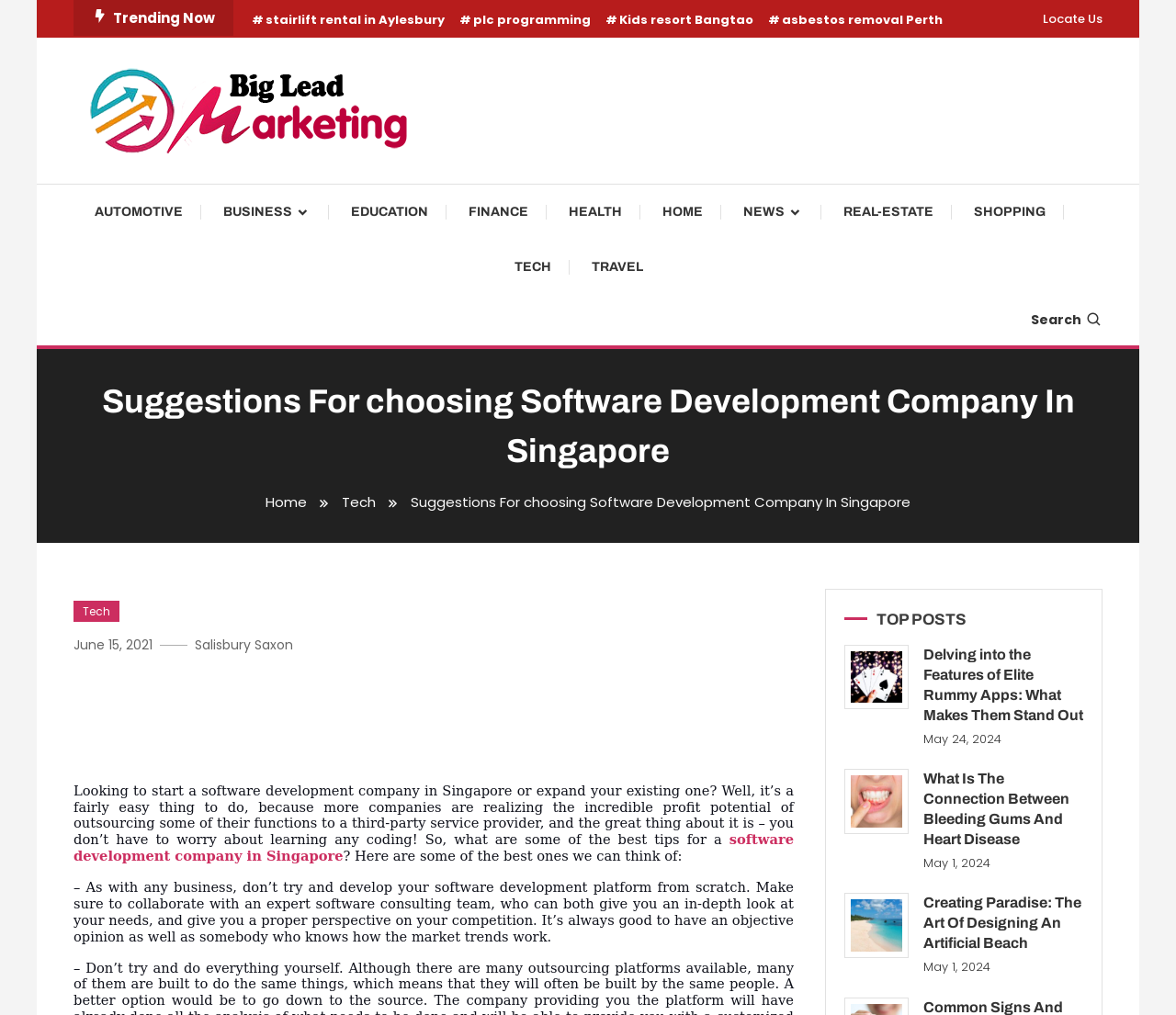Locate and extract the text of the main heading on the webpage.

Suggestions For choosing Software Development Company In Singapore